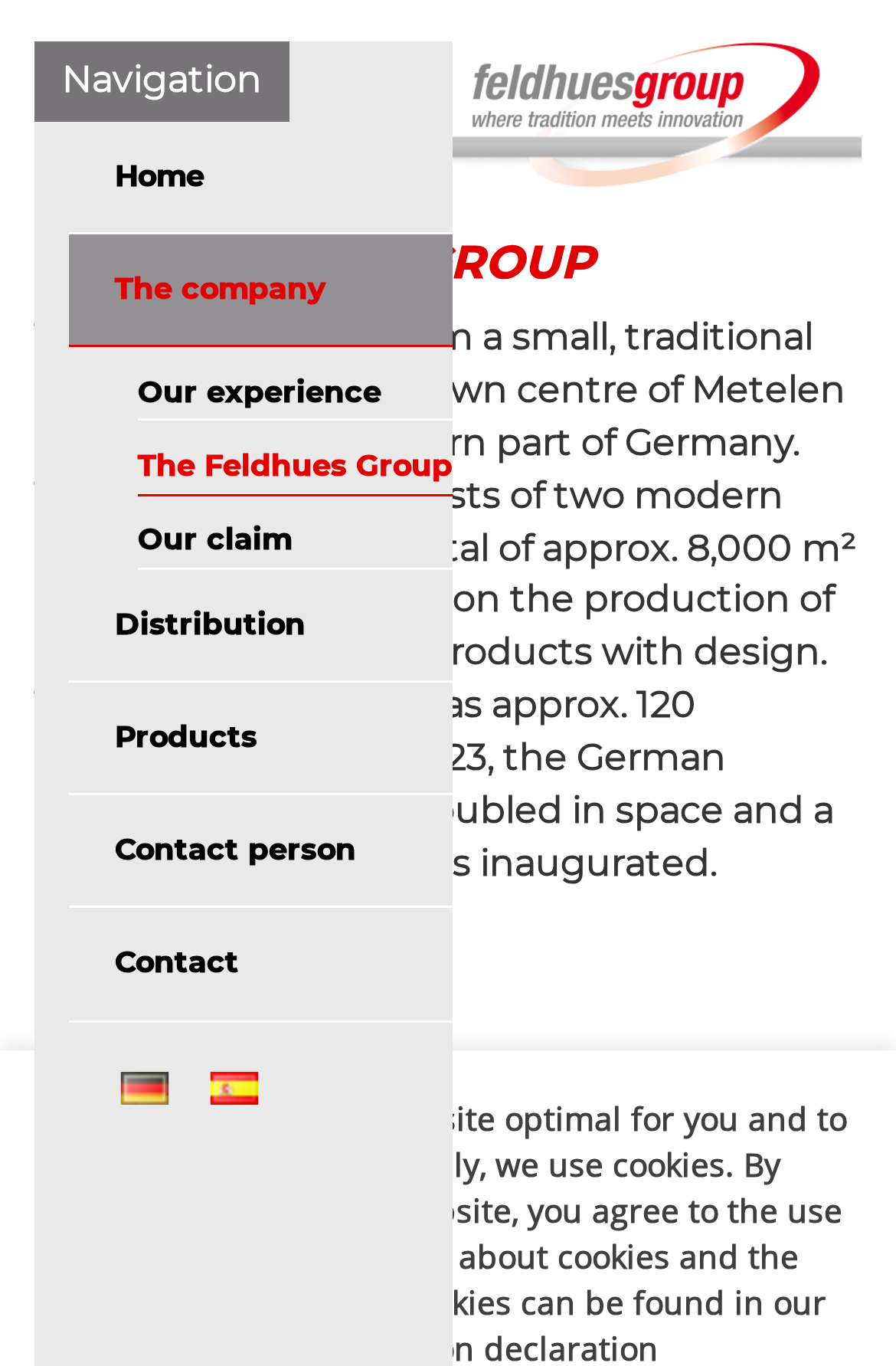Identify the bounding box coordinates of the region that should be clicked to execute the following instruction: "Click on Navigation".

[0.038, 0.03, 0.323, 0.089]